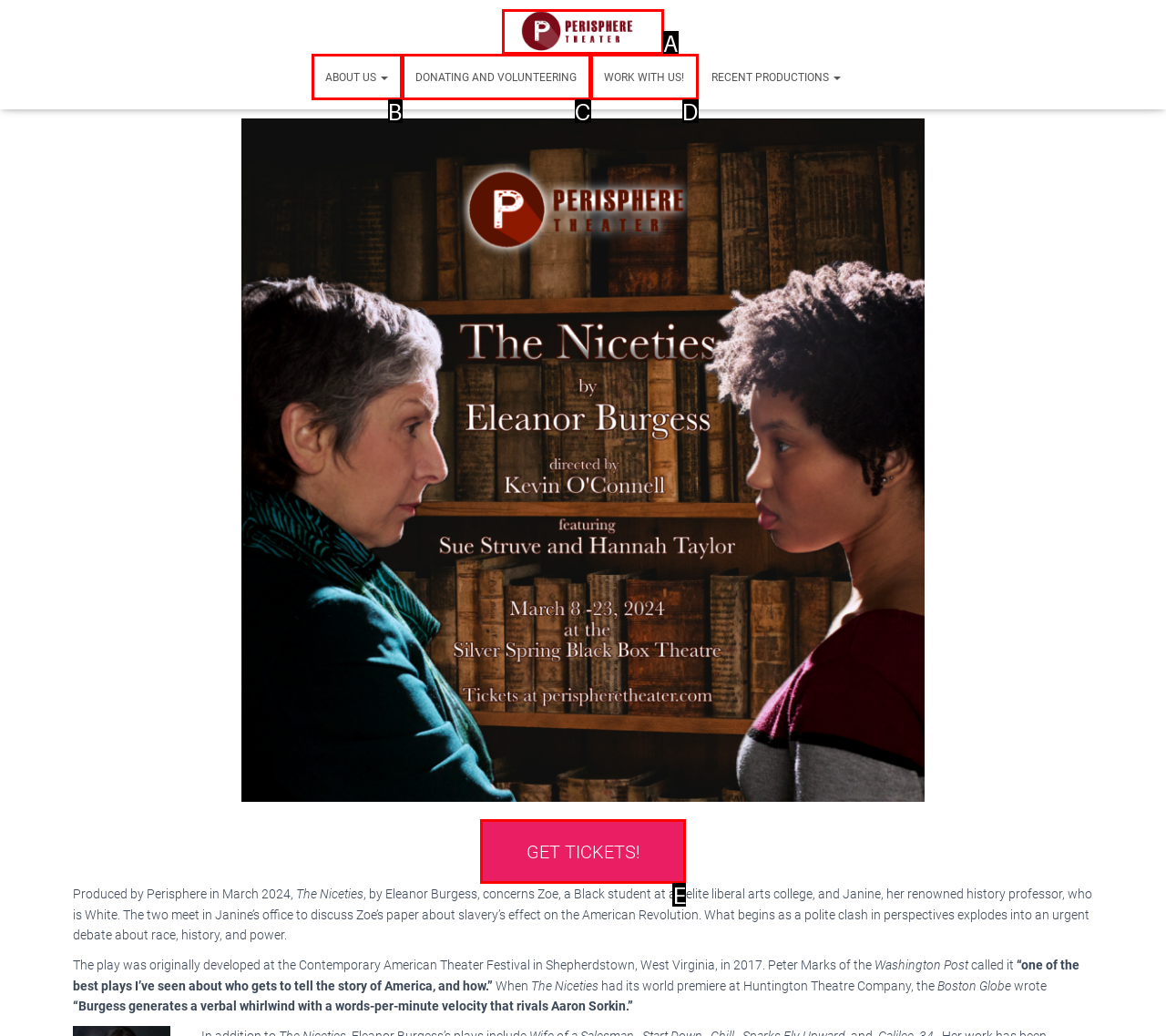Using the description: Donating and Volunteering, find the corresponding HTML element. Provide the letter of the matching option directly.

C